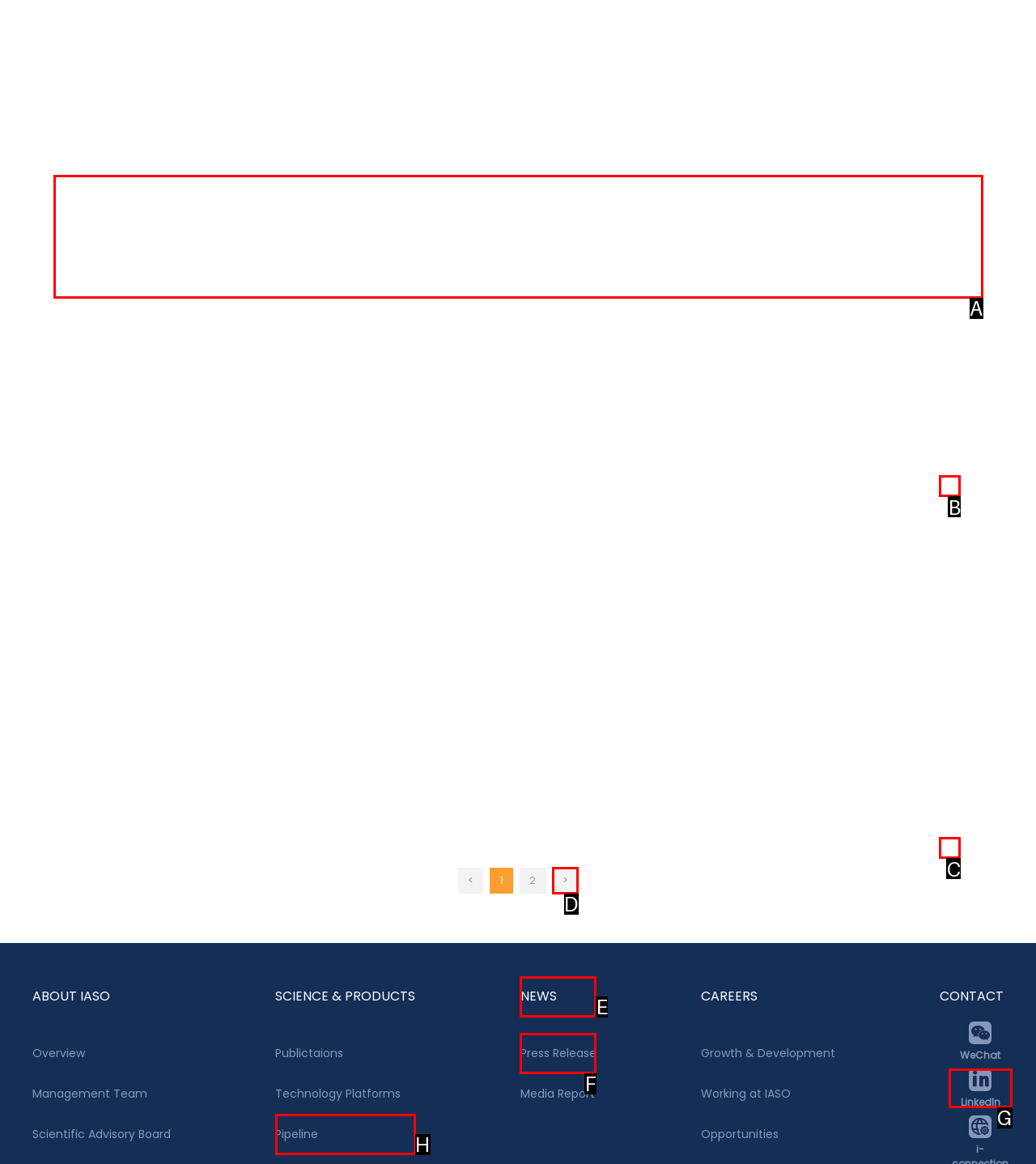Match the following description to a UI element: LinkedIn
Provide the letter of the matching option directly.

G